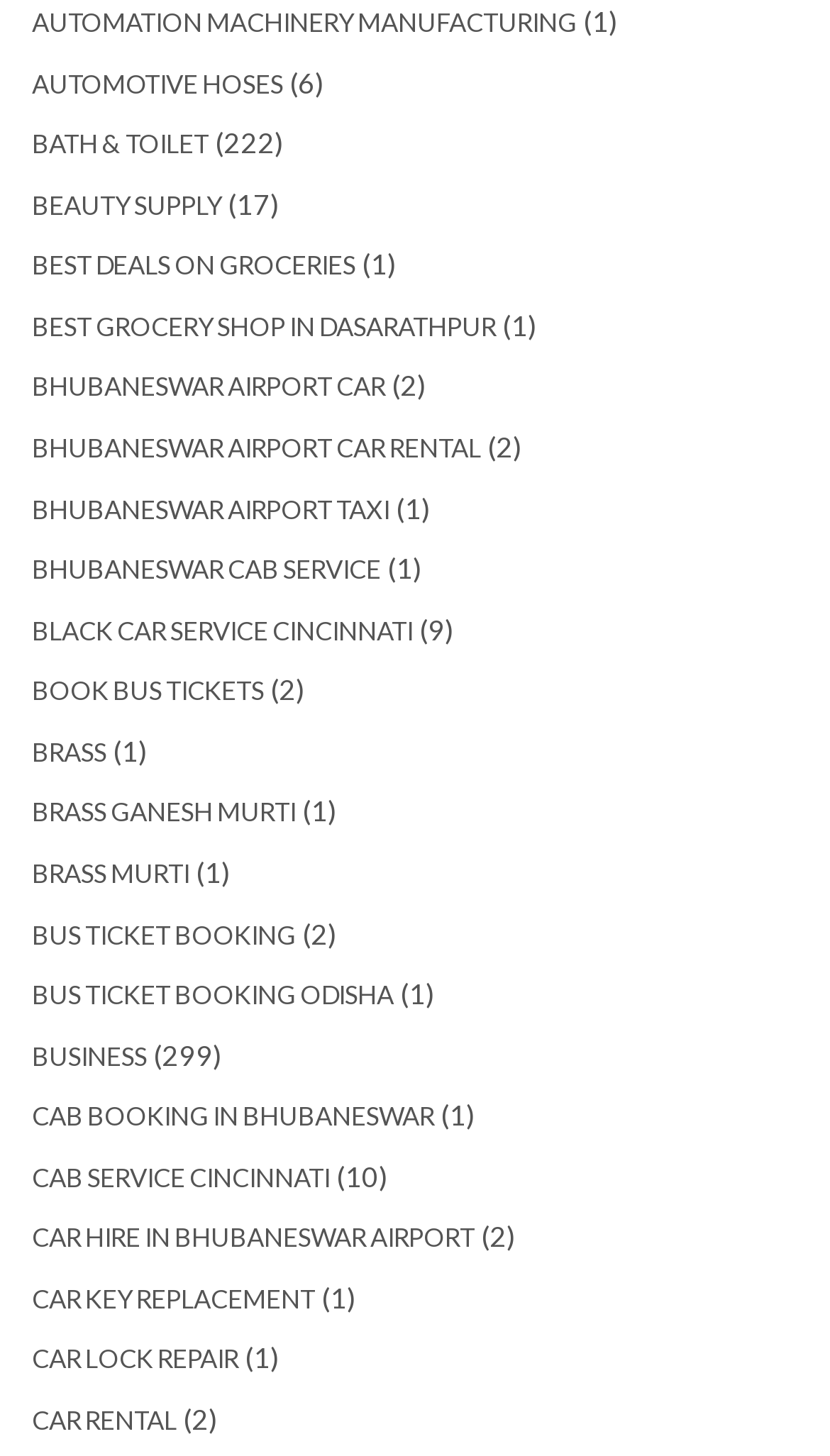Provide the bounding box coordinates for the specified HTML element described in this description: "Bus Ticket Booking Odisha". The coordinates should be four float numbers ranging from 0 to 1, in the format [left, top, right, bottom].

[0.038, 0.672, 0.474, 0.694]